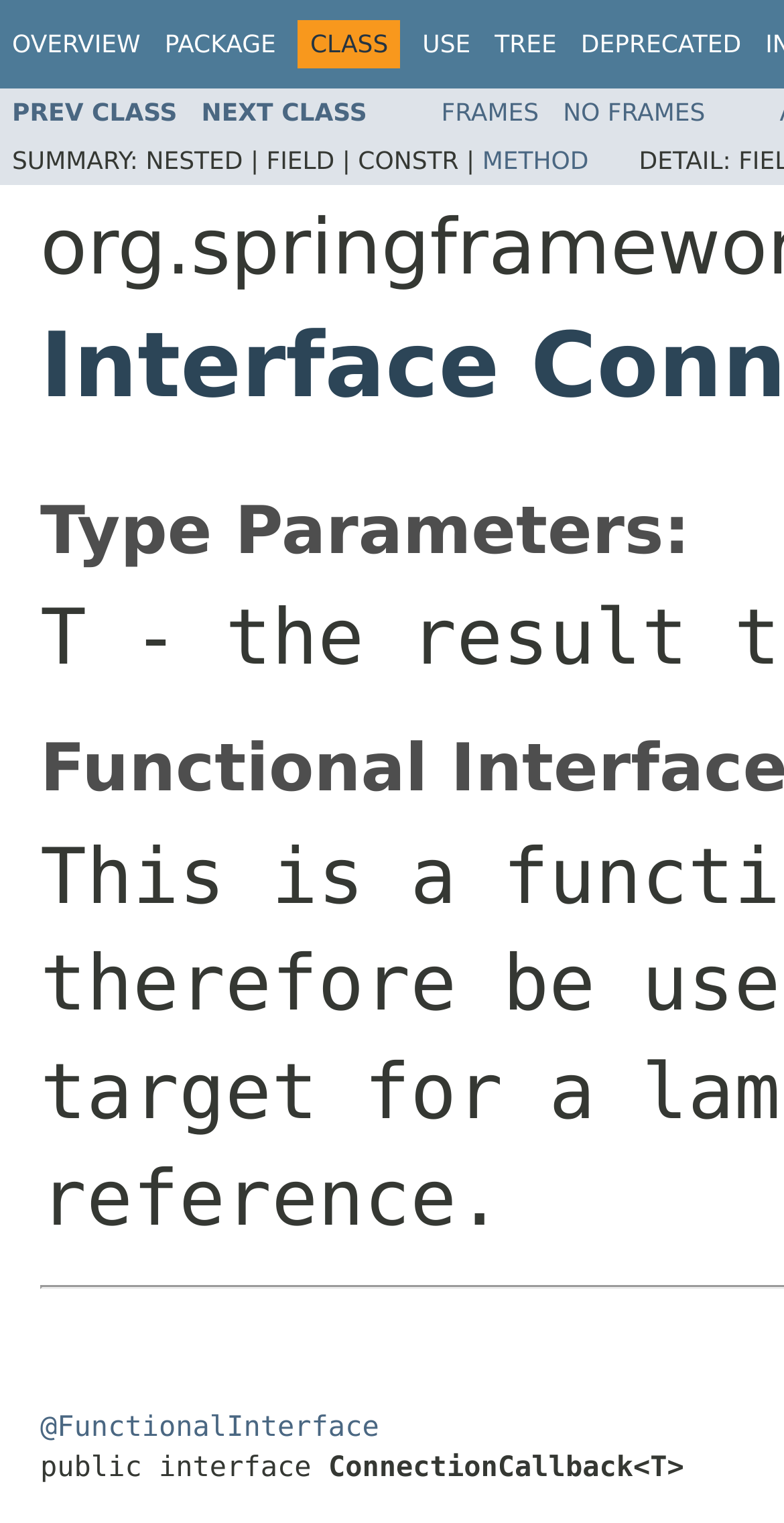Determine the bounding box for the described HTML element: "Method". Ensure the coordinates are four float numbers between 0 and 1 in the format [left, top, right, bottom].

[0.615, 0.096, 0.751, 0.114]